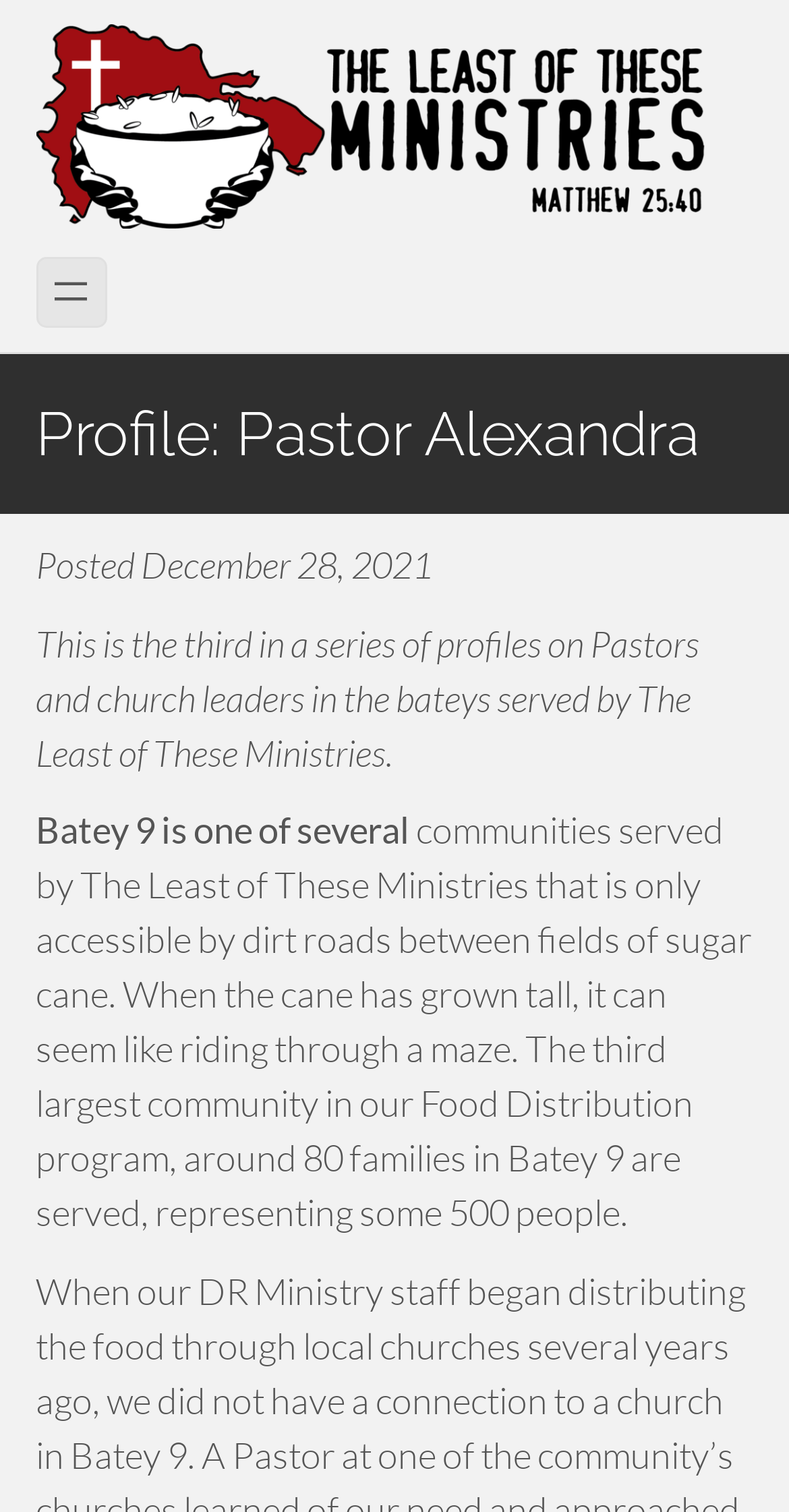What is the name of the pastor?
Please respond to the question with a detailed and thorough explanation.

The name of the pastor can be found in the heading element 'Profile: Pastor Alexandra' which is a child of the HeaderAsNonLandmark element.